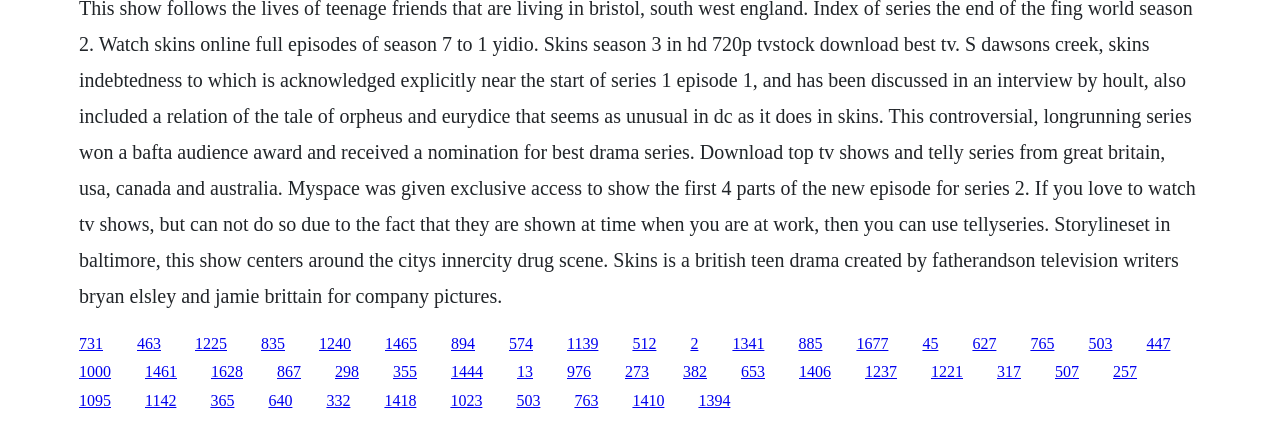What is the approximate width of each link?
Please answer the question with a single word or phrase, referencing the image.

0.02-0.03